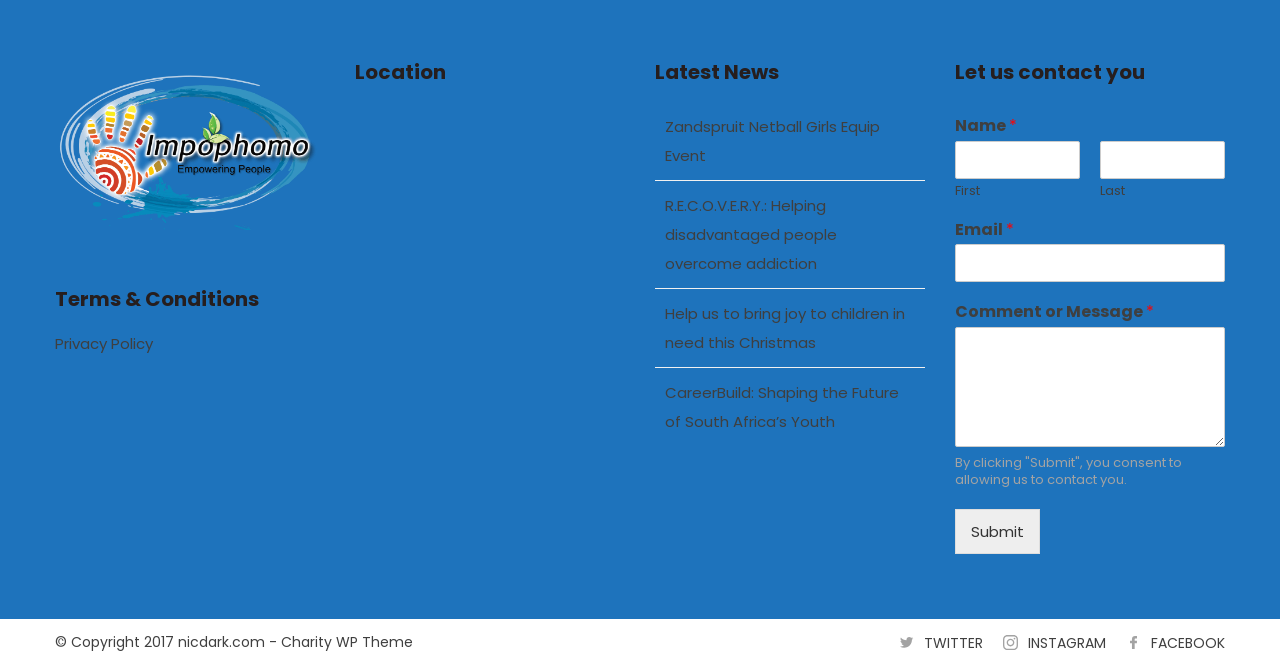Determine the bounding box coordinates of the target area to click to execute the following instruction: "Type your email in the 'Email *' field."

[0.746, 0.368, 0.957, 0.425]